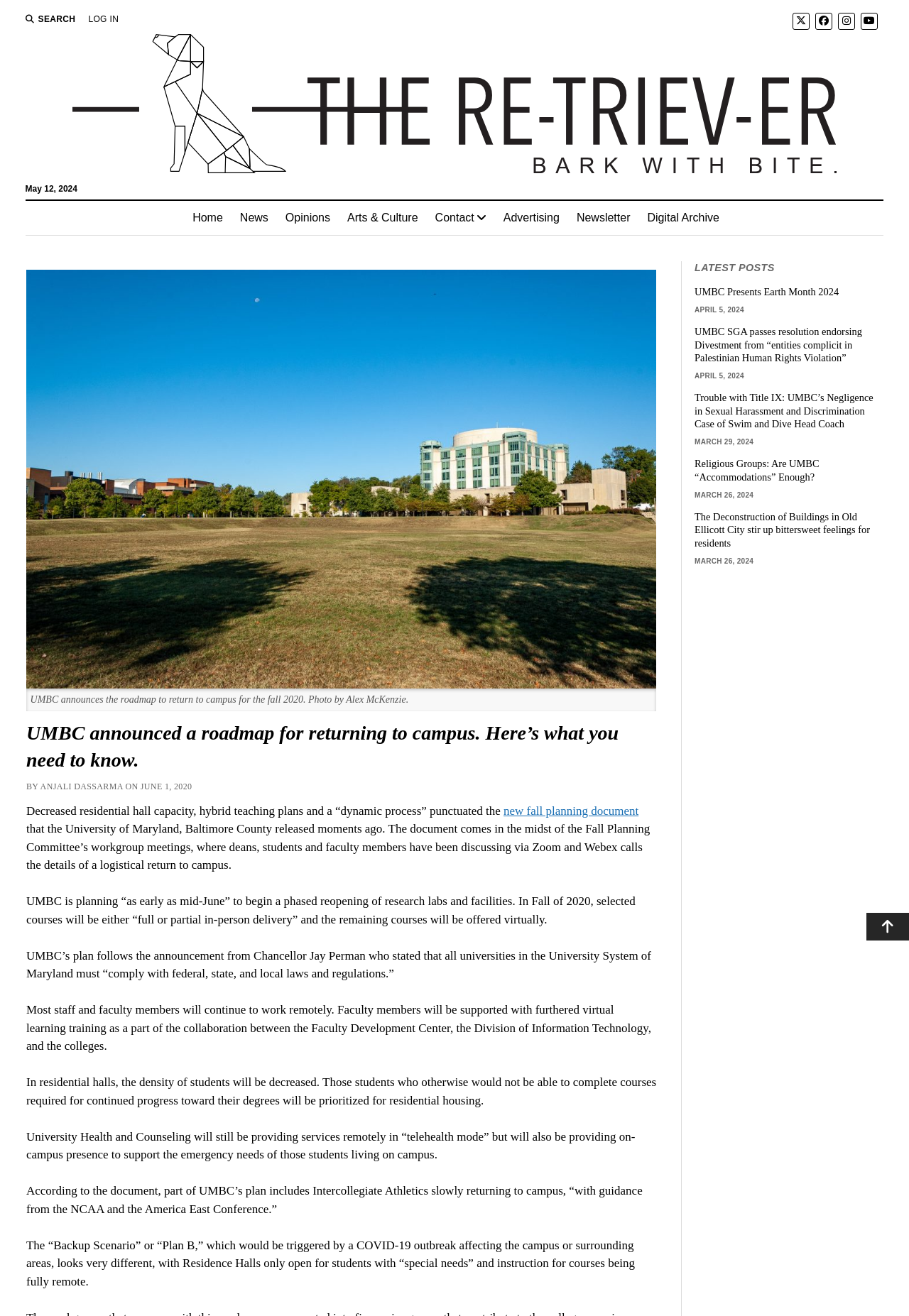How many social media links are there?
Provide a thorough and detailed answer to the question.

I counted the number of social media links by looking at the top right corner of the webpage, where I found links to Twitter, Facebook, Instagram, and YouTube.